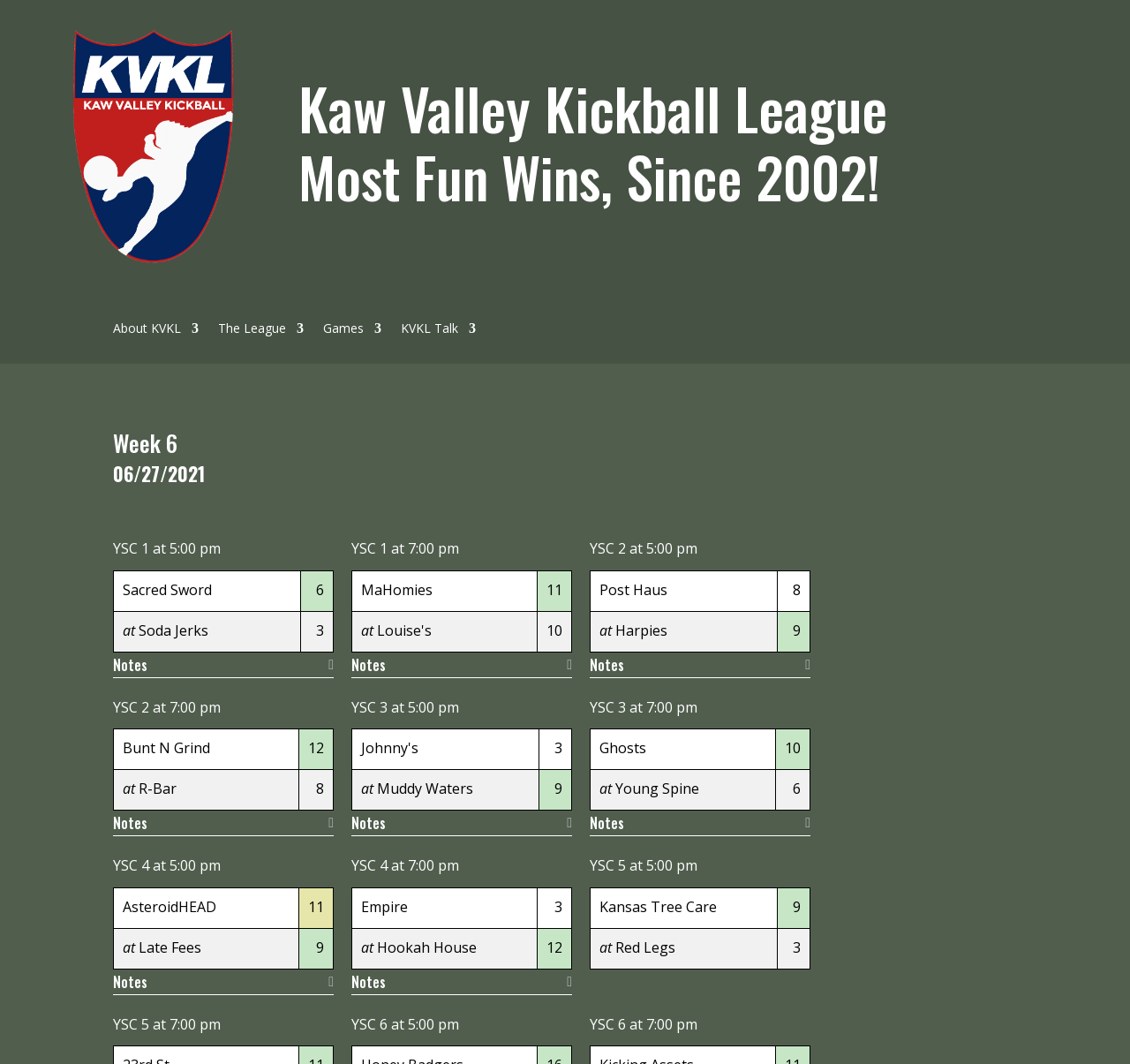Locate the bounding box coordinates of the element that needs to be clicked to carry out the instruction: "Click on the 'About KVKL 3' link". The coordinates should be given as four float numbers ranging from 0 to 1, i.e., [left, top, right, bottom].

[0.1, 0.303, 0.176, 0.321]